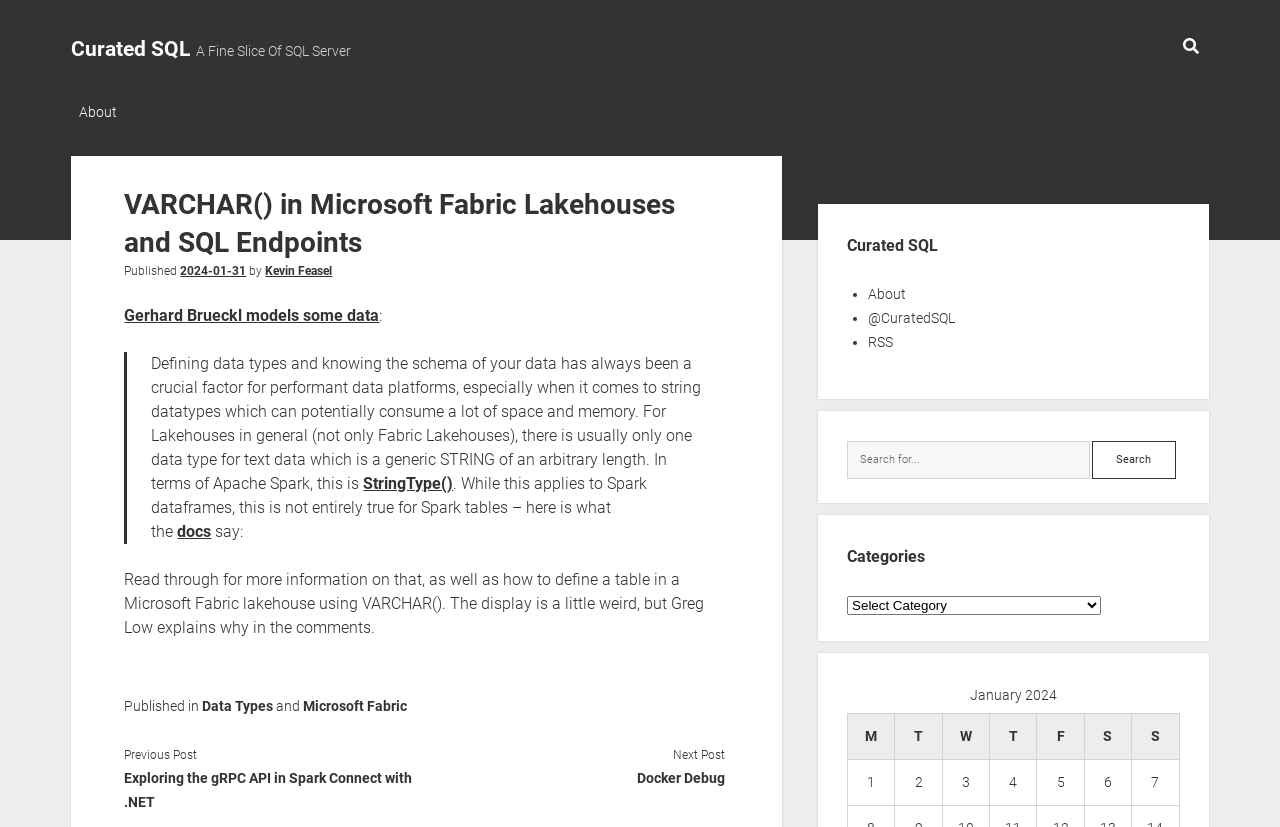Please give a succinct answer using a single word or phrase:
What is the name of the website?

Curated SQL